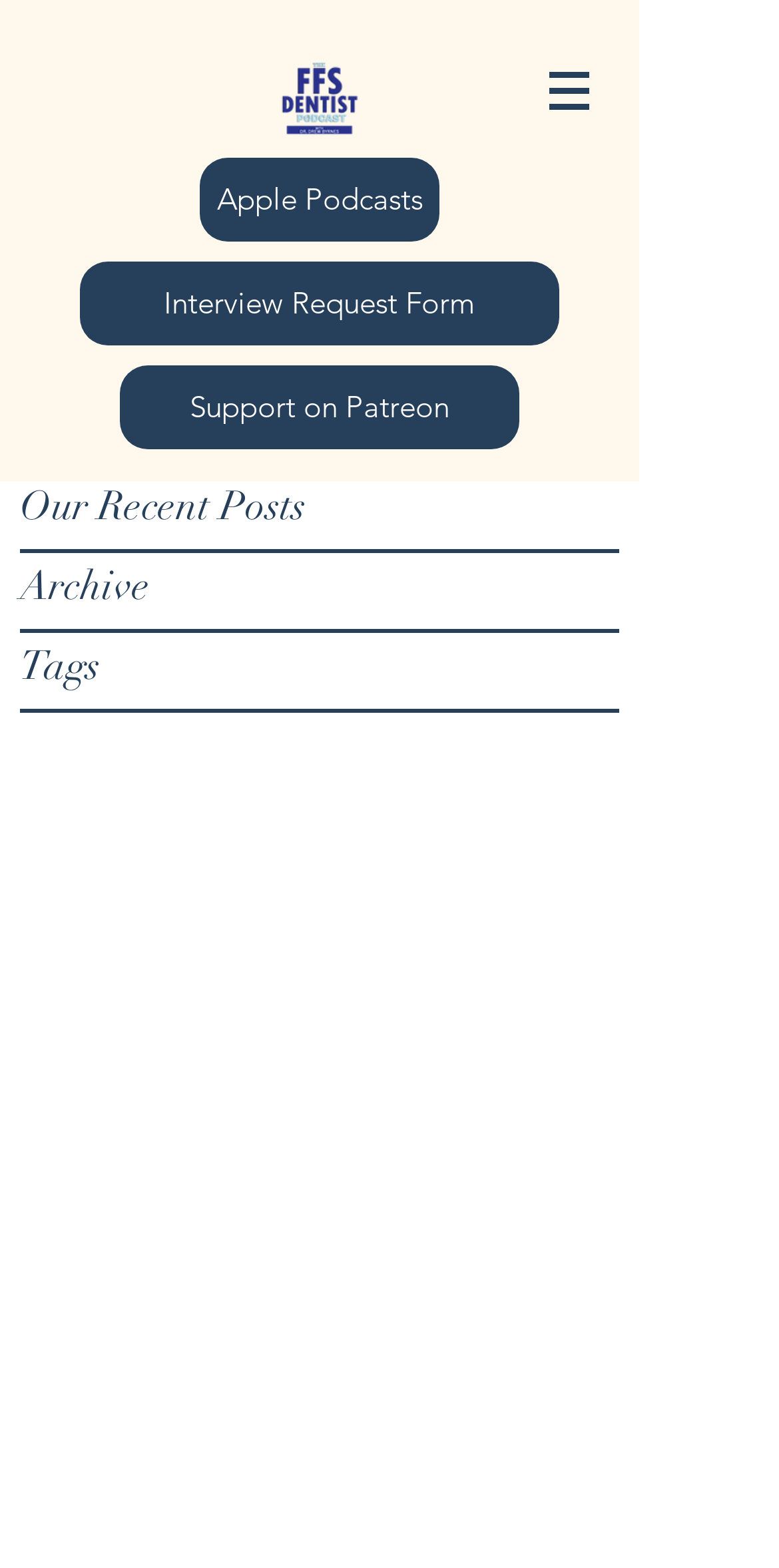Provide a comprehensive caption for the webpage.

The webpage is about FFS Dentistry, specifically a post page. At the top, there is a navigation section labeled "Site" with a button that has a popup menu, accompanied by a small image. 

Below the navigation section, there are three links: one is an image link to "THE FEE FOR SERVICE DENTIST PODCAST", and the other two are text links to "Apple Podcasts" and "Interview Request Form". 

Further down, there is another link to "Support on Patreon". 

On the left side of the page, there are three static text elements: "Our Recent Posts", "Archive", and "Tags", which are likely categories or sections for the posts.